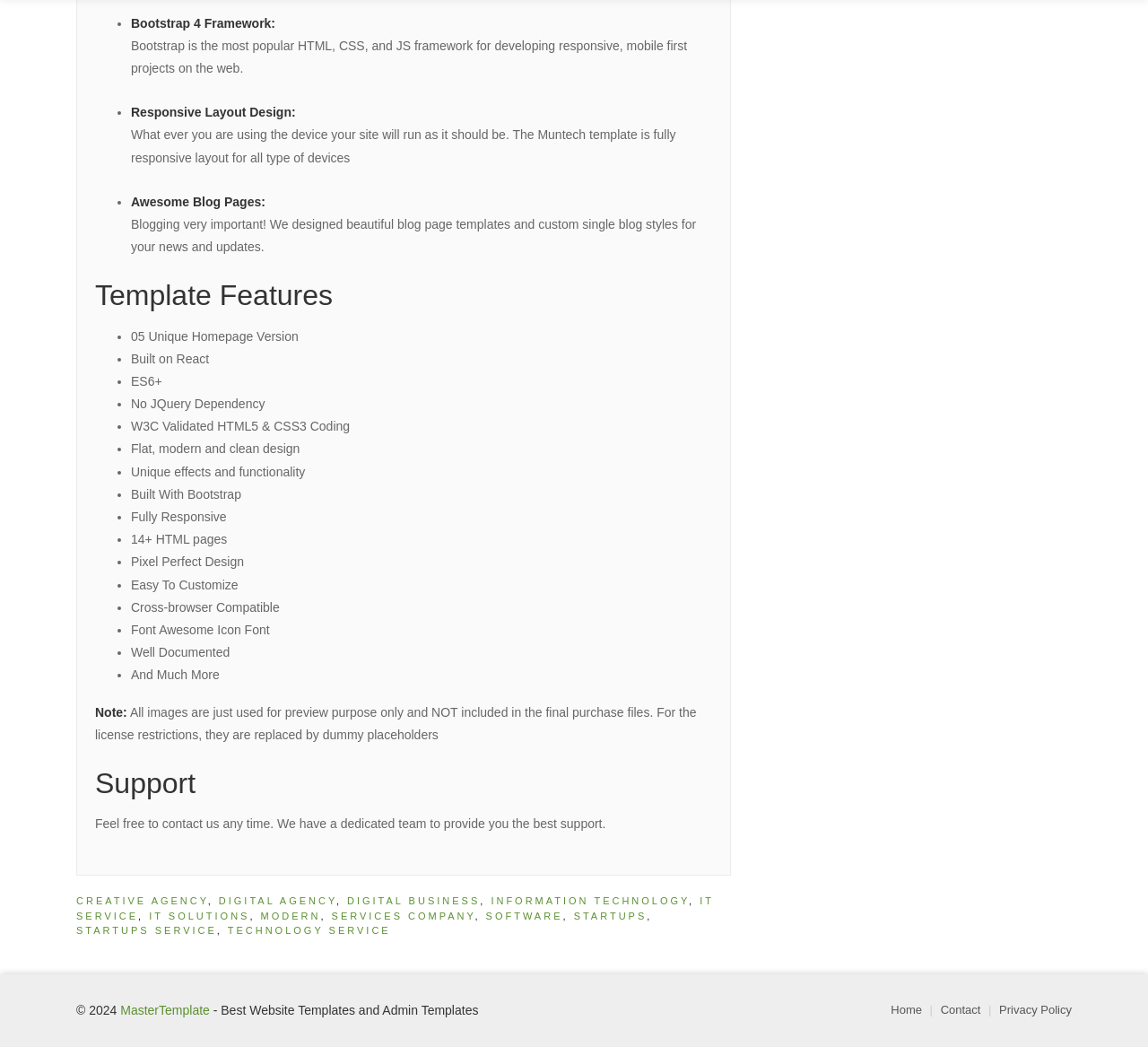Can you show the bounding box coordinates of the region to click on to complete the task described in the instruction: "Go to 'Home'"?

[0.776, 0.958, 0.803, 0.971]